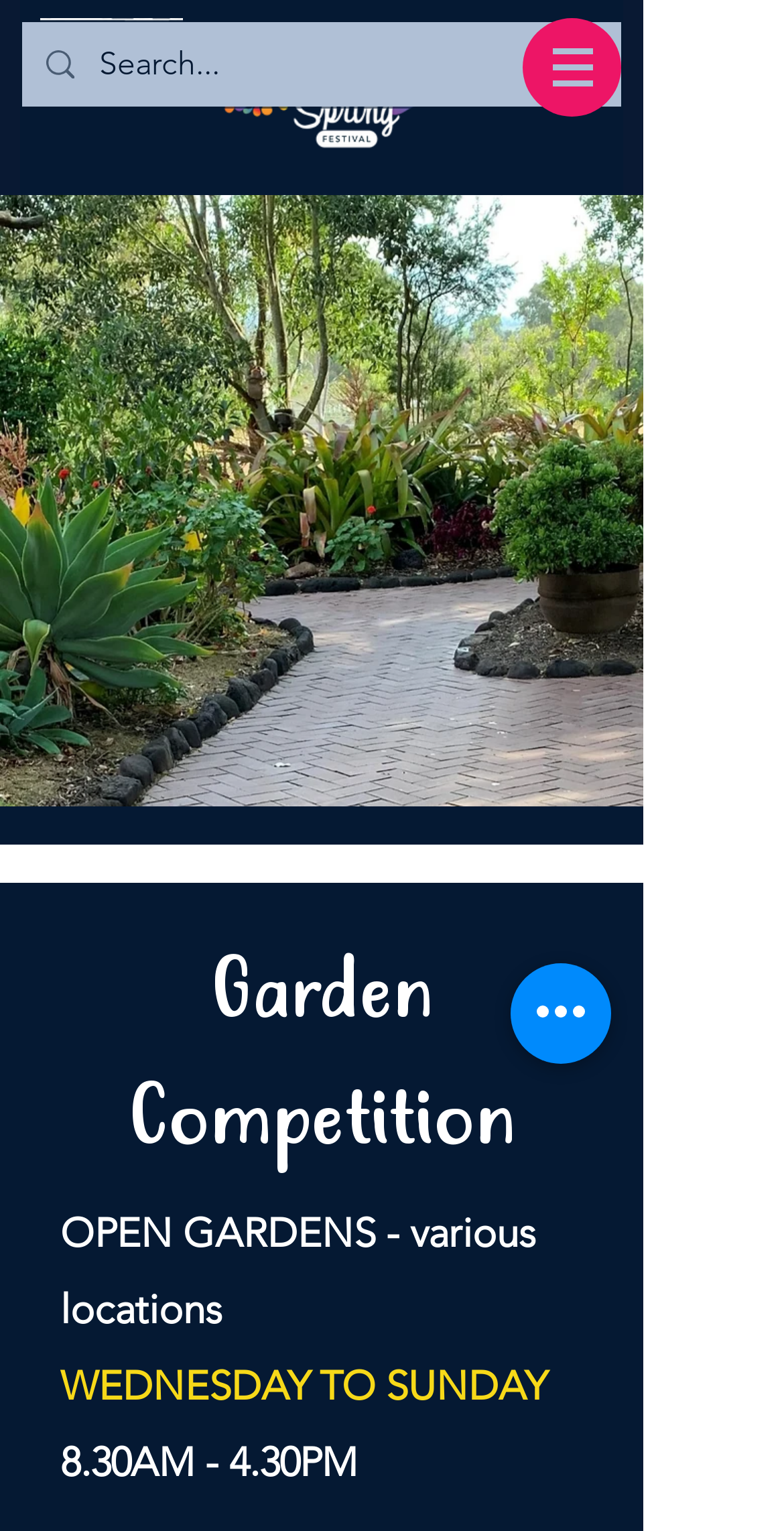What is the theme of the images on the webpage?
Using the image, elaborate on the answer with as much detail as possible.

I observed that the images on the webpage, such as 'Wayval_edited.jpg', appear to be related to gardens and nature, which is consistent with the context of the webpage about open gardens.